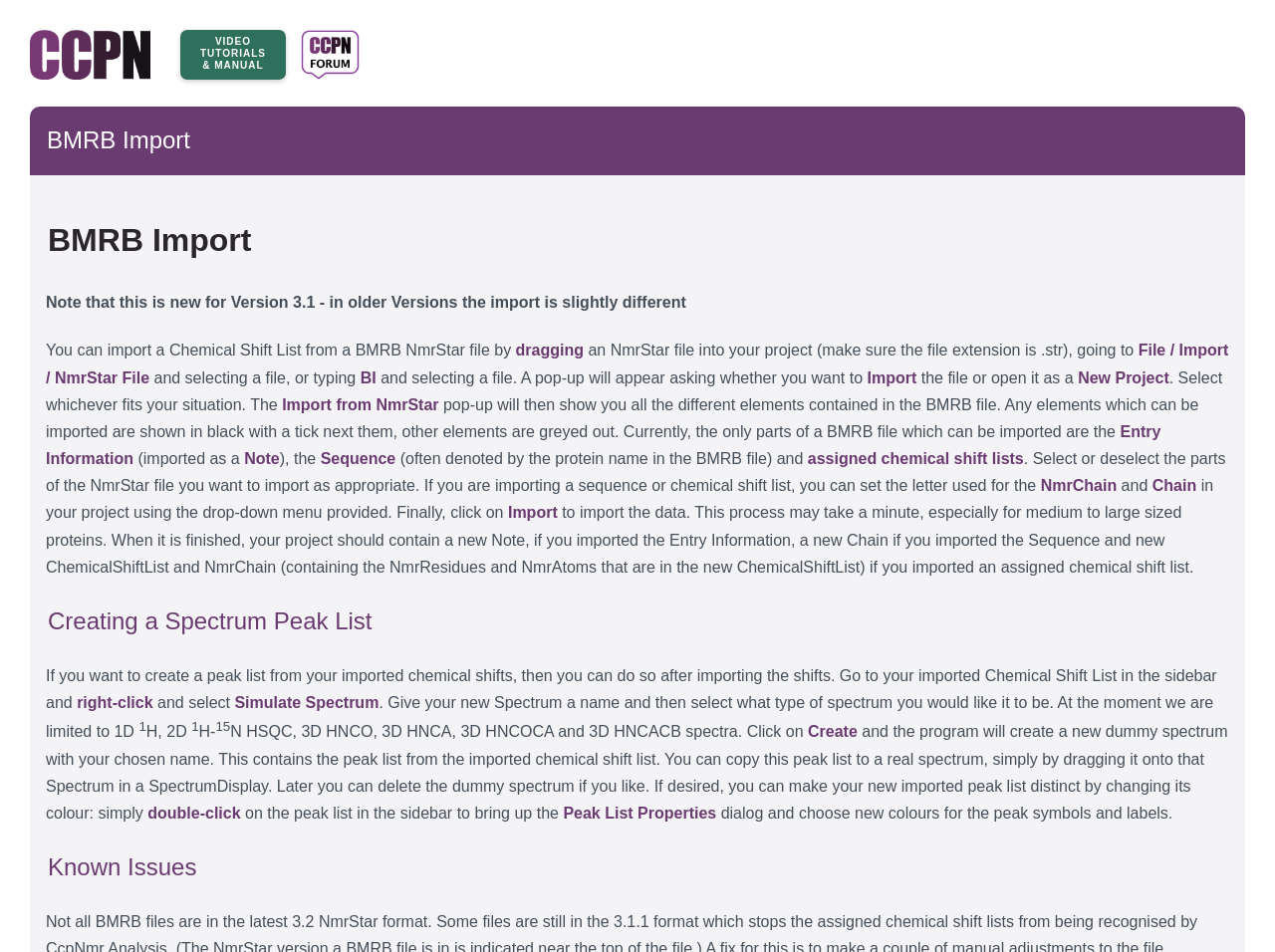Given the description parent_node: VIDEO, predict the bounding box coordinates of the UI element. Ensure the coordinates are in the format (top-left x, top-left y, bottom-right x, bottom-right y) and all values are between 0 and 1.

[0.224, 0.031, 0.282, 0.084]